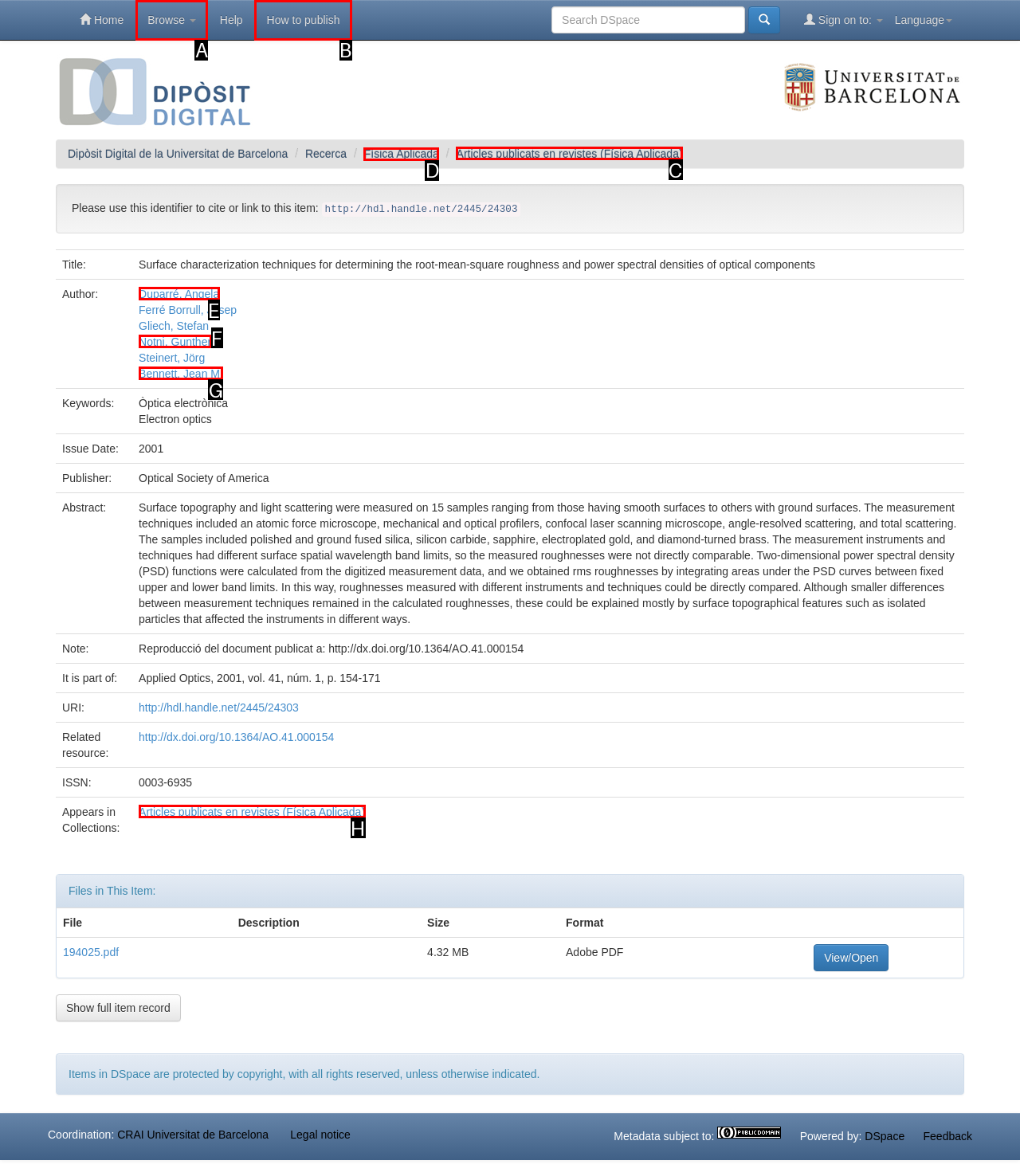Determine the HTML element to click for the instruction: Browse the collection 'Articles publicats en revistes (Física Aplicada)'.
Answer with the letter corresponding to the correct choice from the provided options.

C